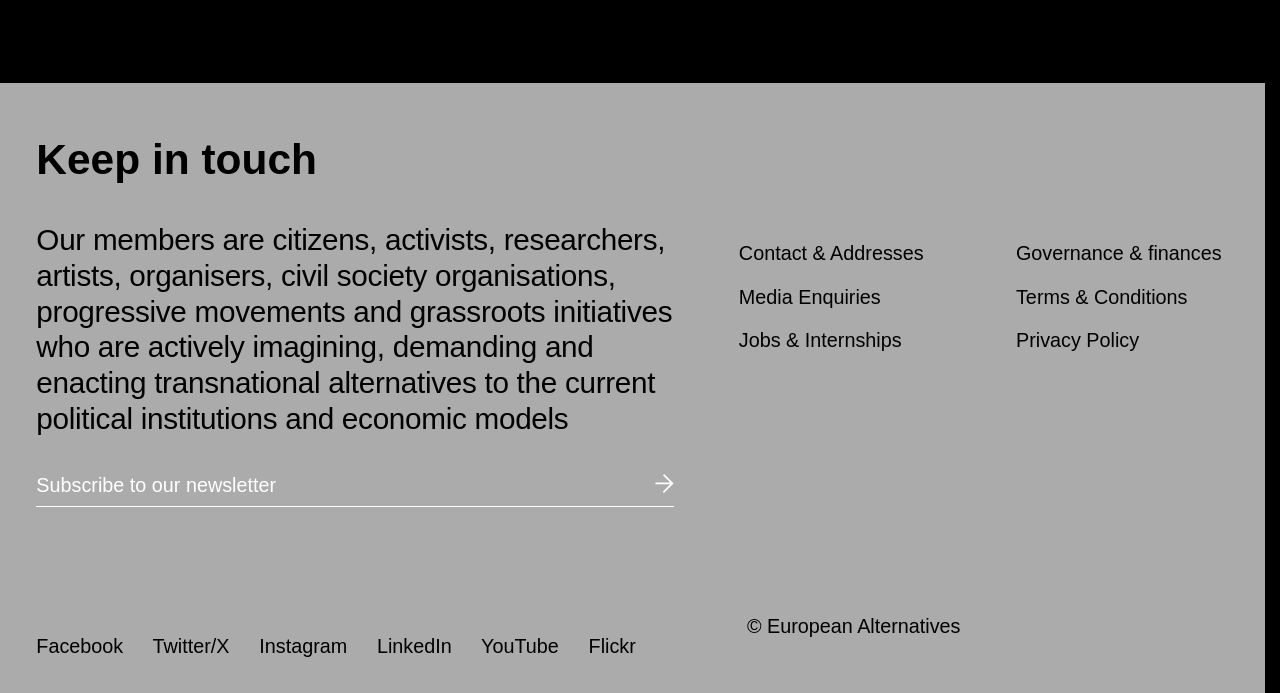Determine the bounding box coordinates (top-left x, top-left y, bottom-right x, bottom-right y) of the UI element described in the following text: LinkedIn

[0.294, 0.916, 0.353, 0.948]